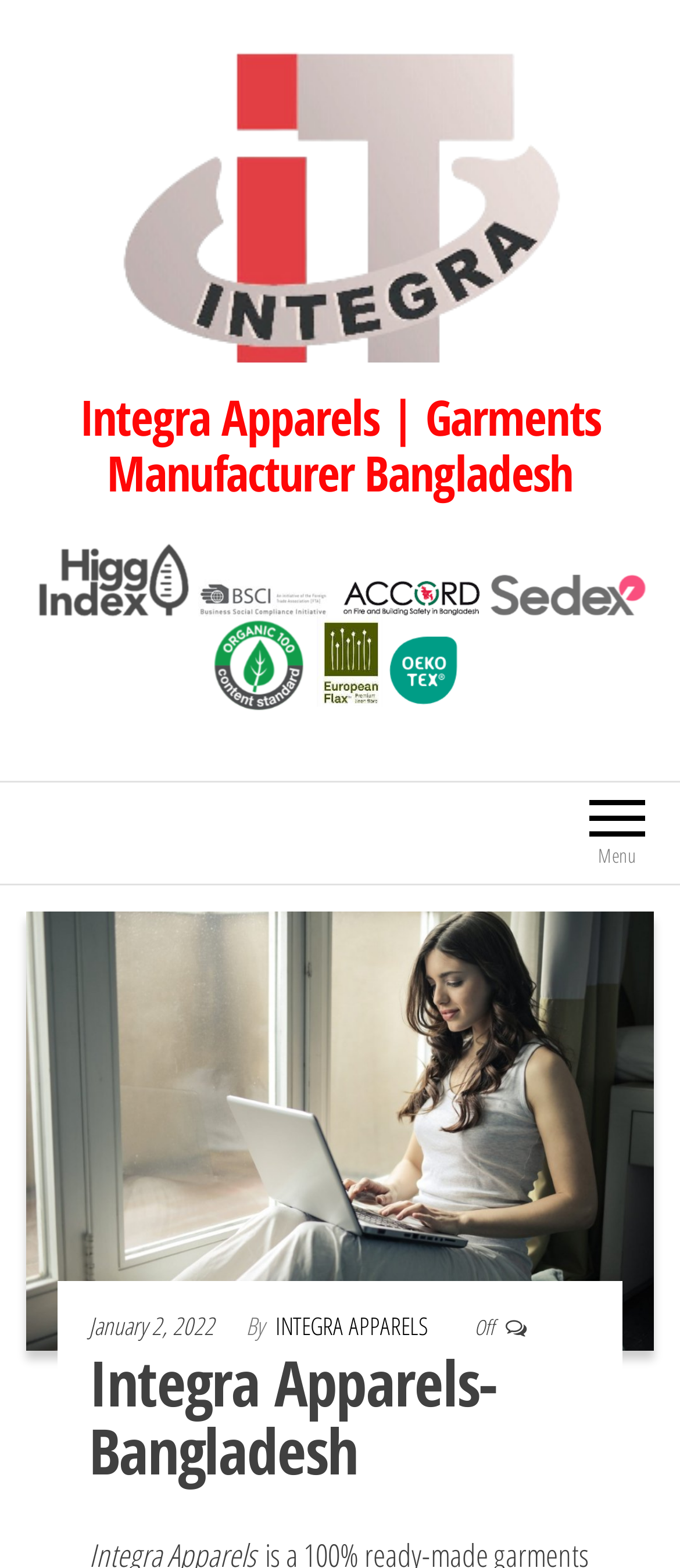Determine the bounding box for the described HTML element: "Integra Apparels". Ensure the coordinates are four float numbers between 0 and 1 in the format [left, top, right, bottom].

[0.405, 0.835, 0.638, 0.856]